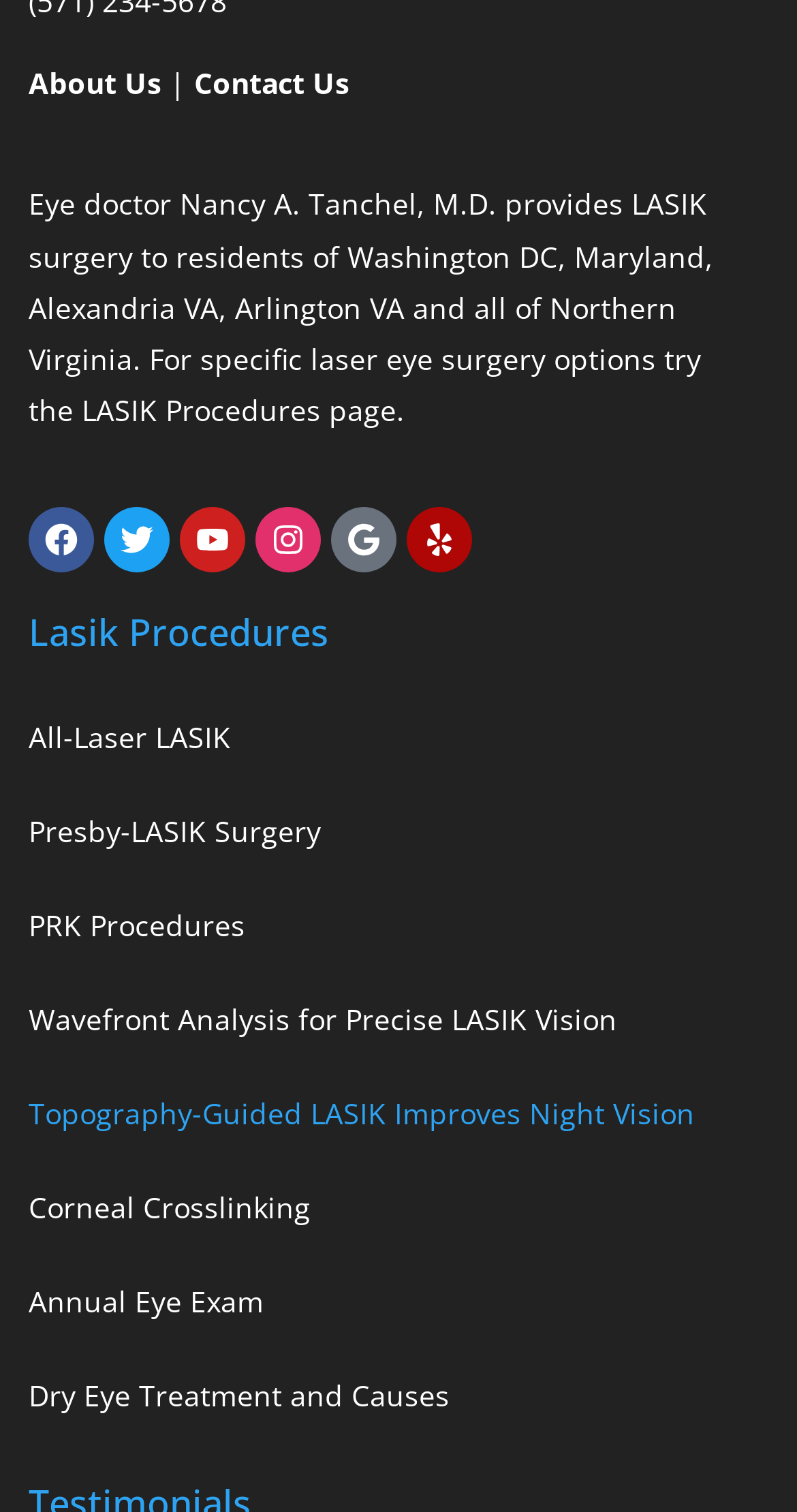Please determine the bounding box coordinates of the element's region to click for the following instruction: "Contact the doctor".

[0.243, 0.042, 0.438, 0.067]